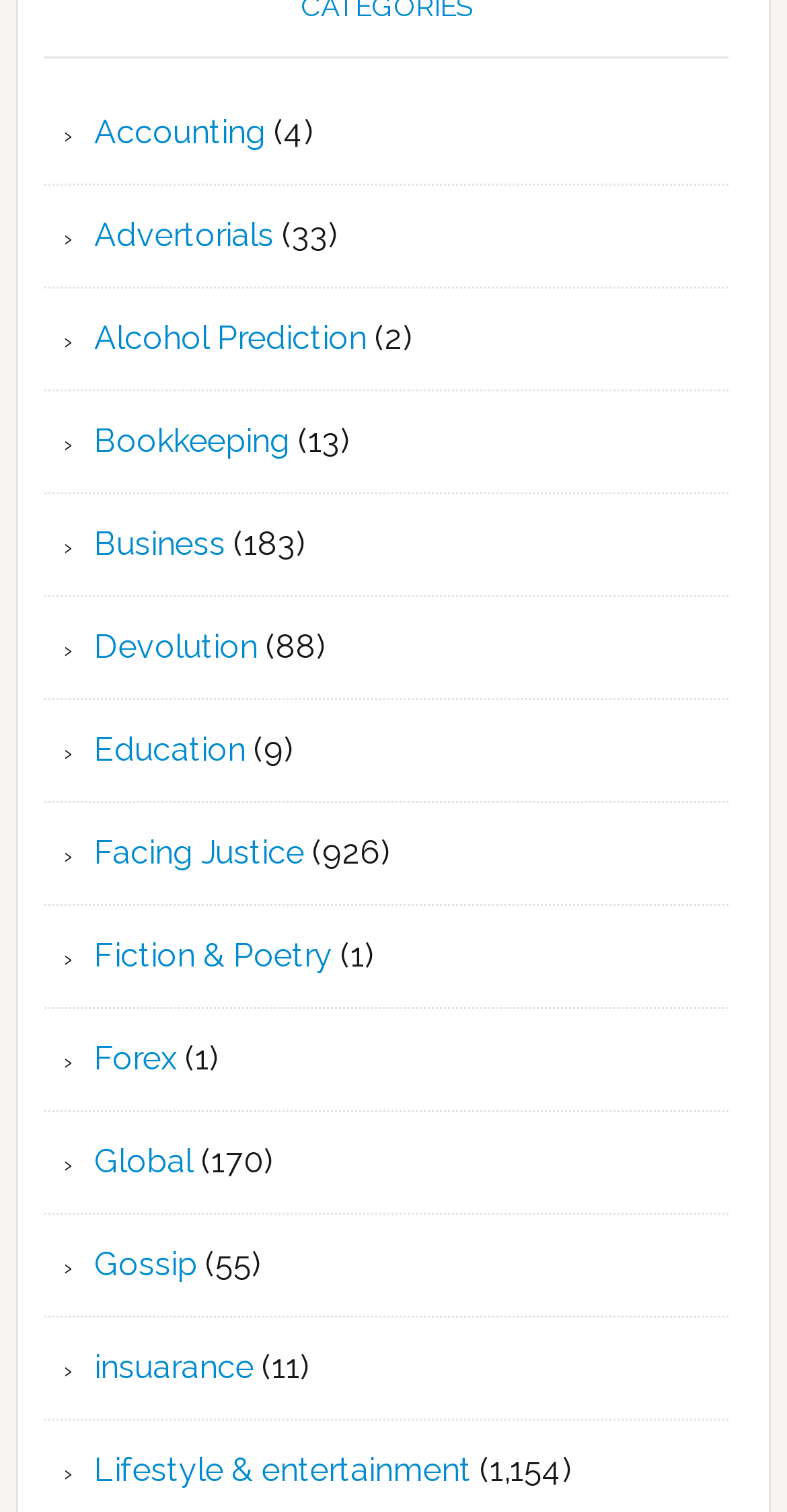What is the first category?
Please provide a detailed and thorough answer to the question.

The first category is 'Accounting' which is a link element located at the top left of the webpage with a bounding box of [0.12, 0.074, 0.338, 0.1].